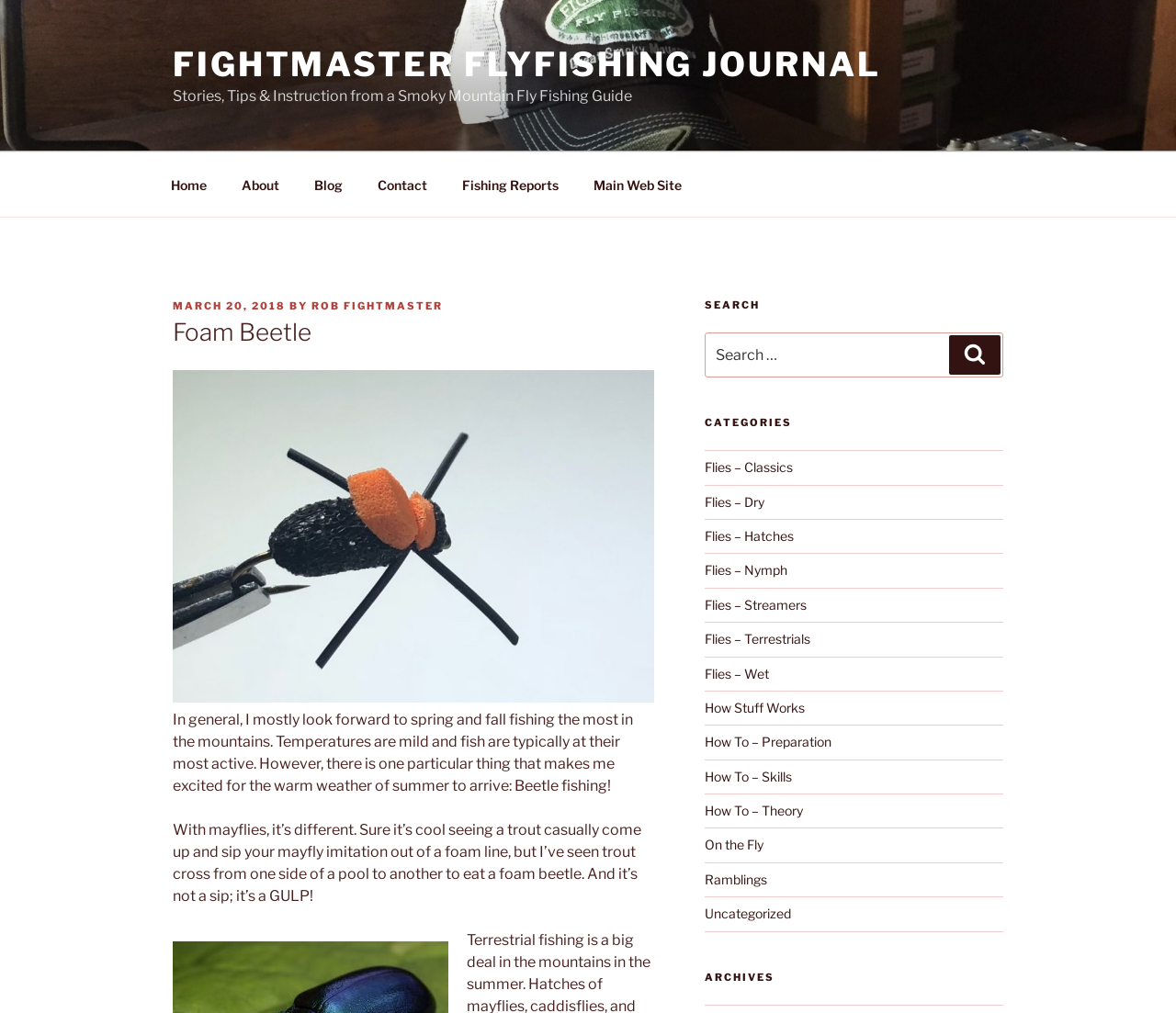Could you please study the image and provide a detailed answer to the question:
What are the categories of flies discussed on the website?

The categories of flies can be found in the 'CATEGORIES' section of the webpage, which lists various types of flies such as Classics, Dry, Hatches, Nymph, Streamers, Terrestrials, and Wet.